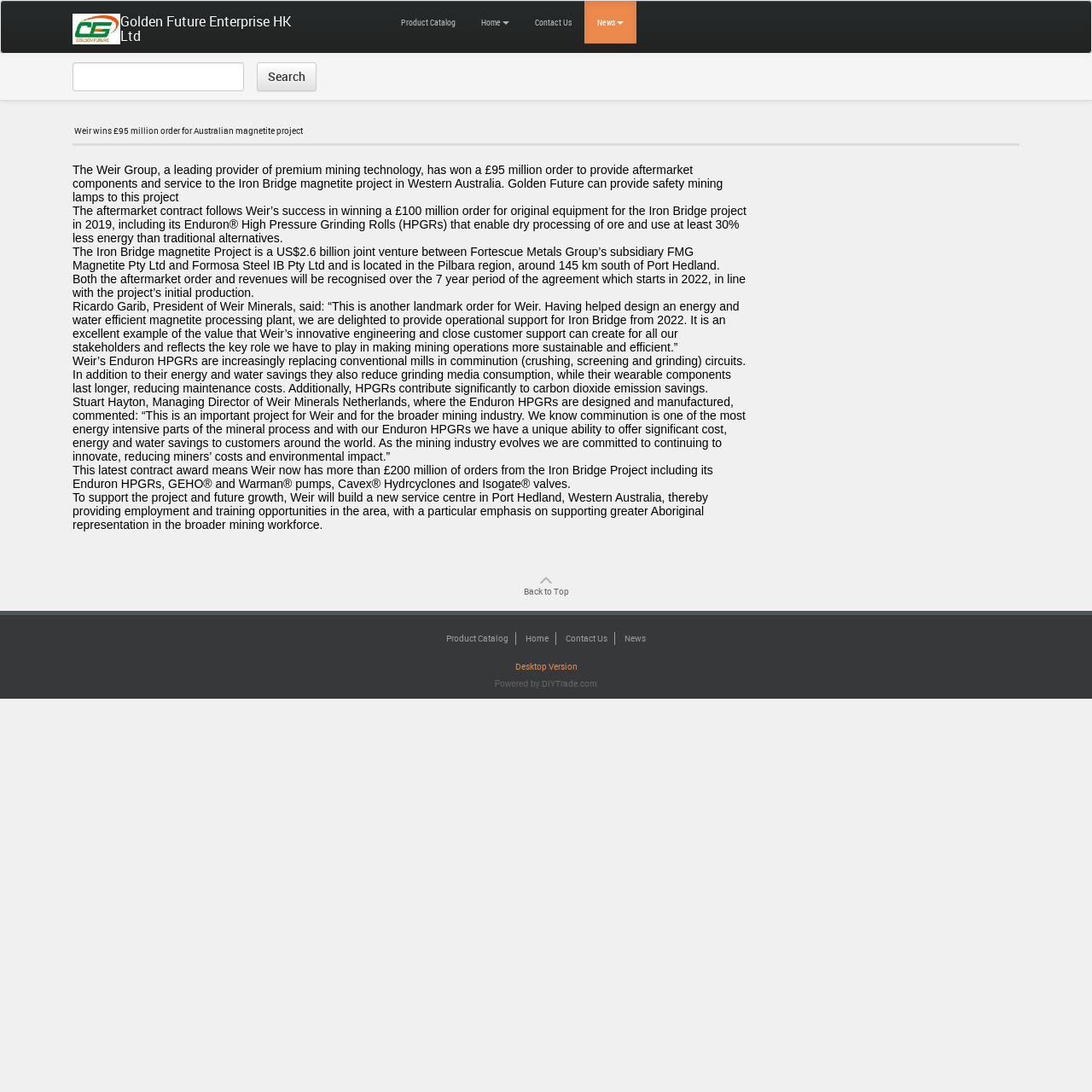Given the description Product Catalog, predict the bounding box coordinates of the UI element. Ensure the coordinates are in the format (top-left x, top-left y, bottom-right x, bottom-right y) and all values are between 0 and 1.

[0.355, 0.001, 0.429, 0.04]